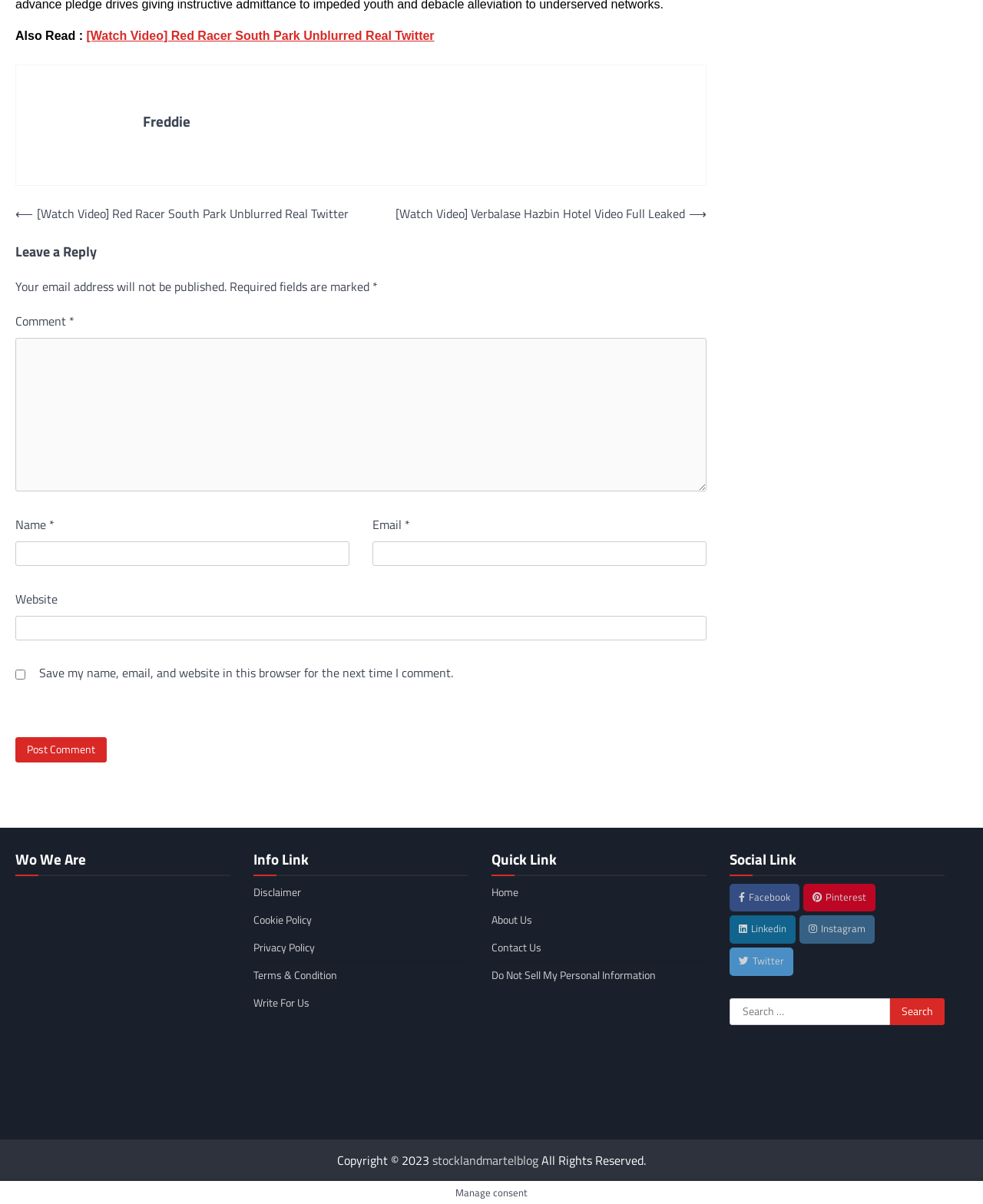Provide a brief response to the question below using one word or phrase:
What is the text of the copyright notice at the bottom of the page?

Copyright © 2023